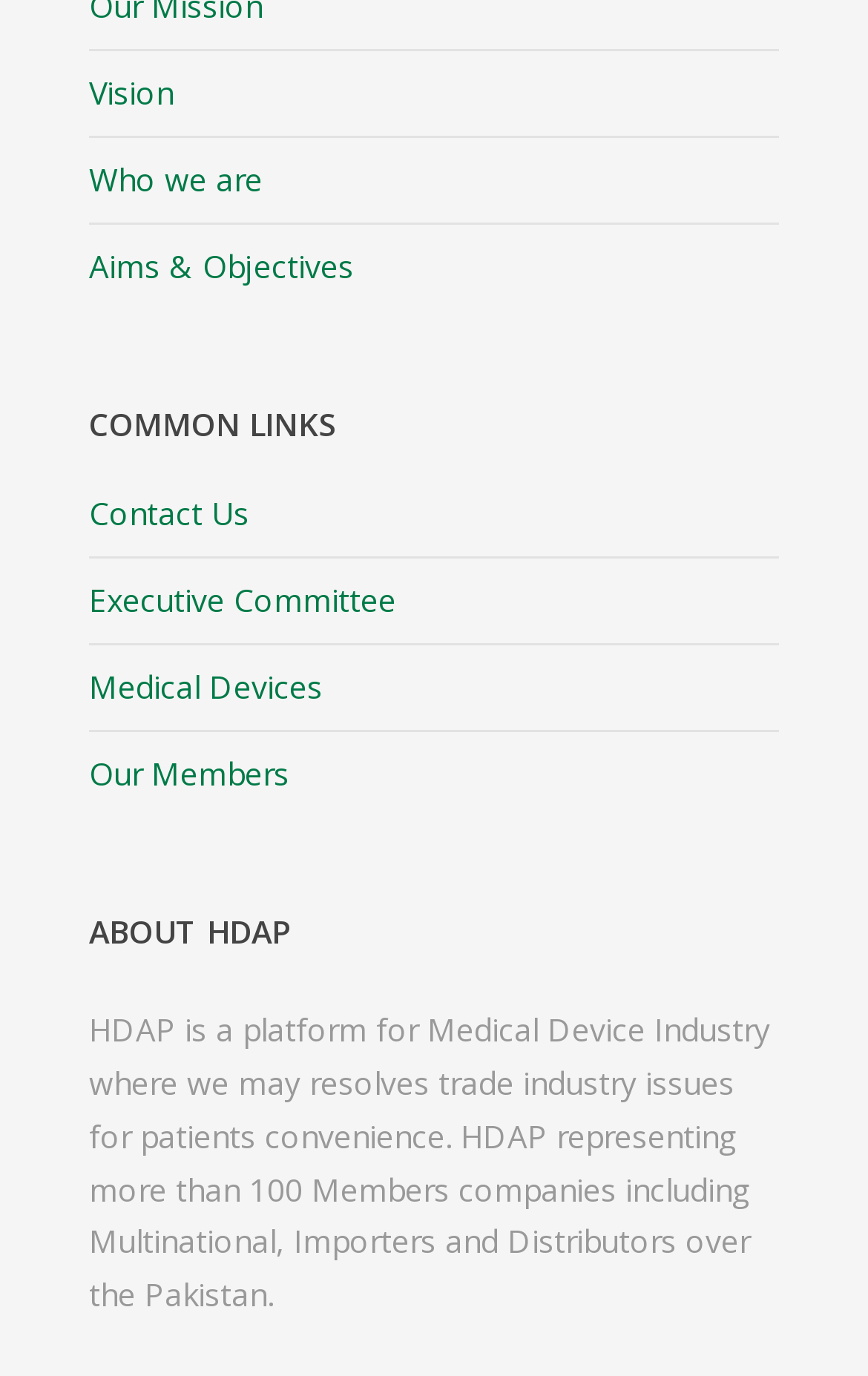Provide a single word or phrase to answer the given question: 
What type of industry is HDAP related to?

Medical Device